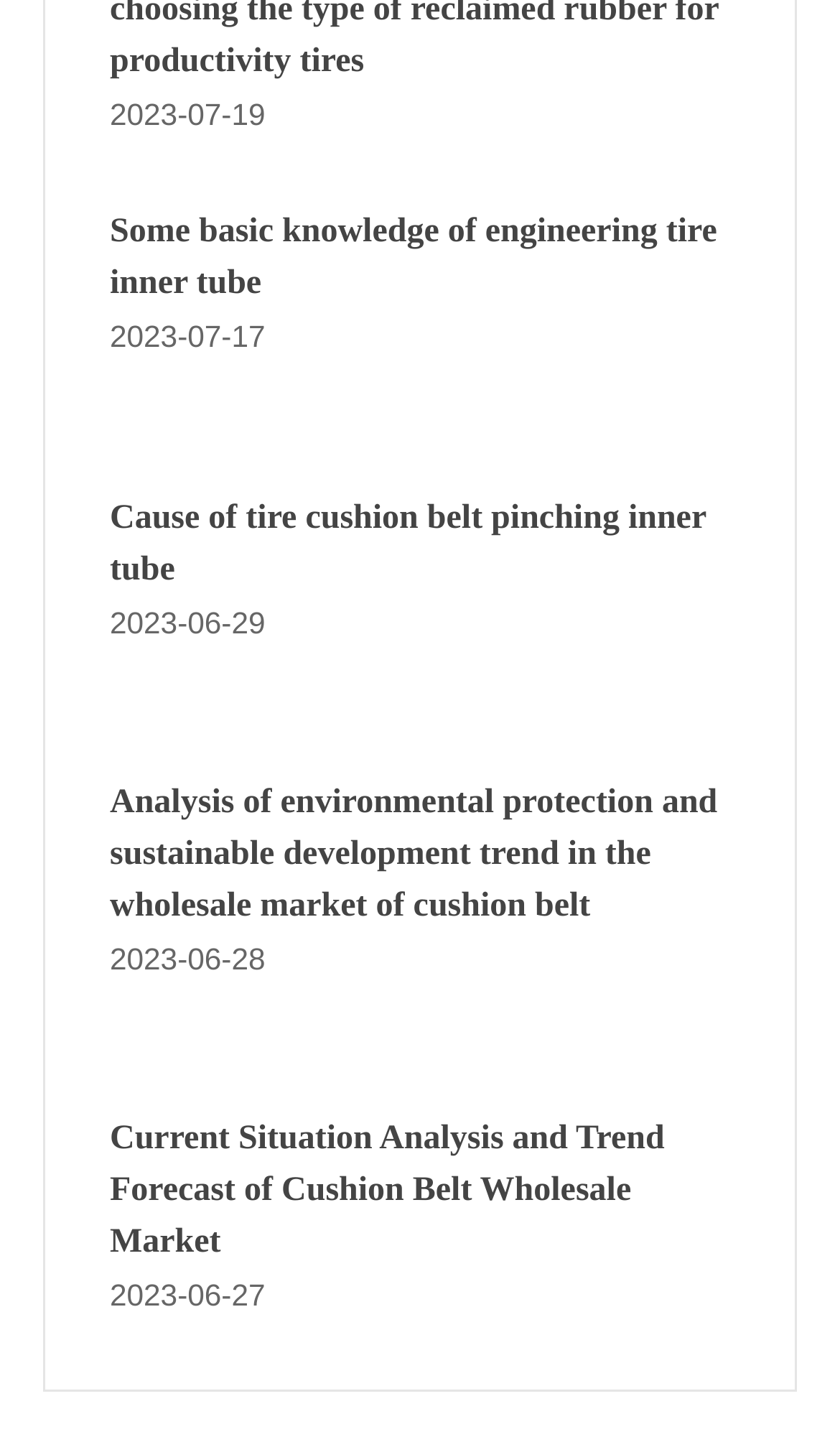How many images are on the webpage?
Respond with a short answer, either a single word or a phrase, based on the image.

3